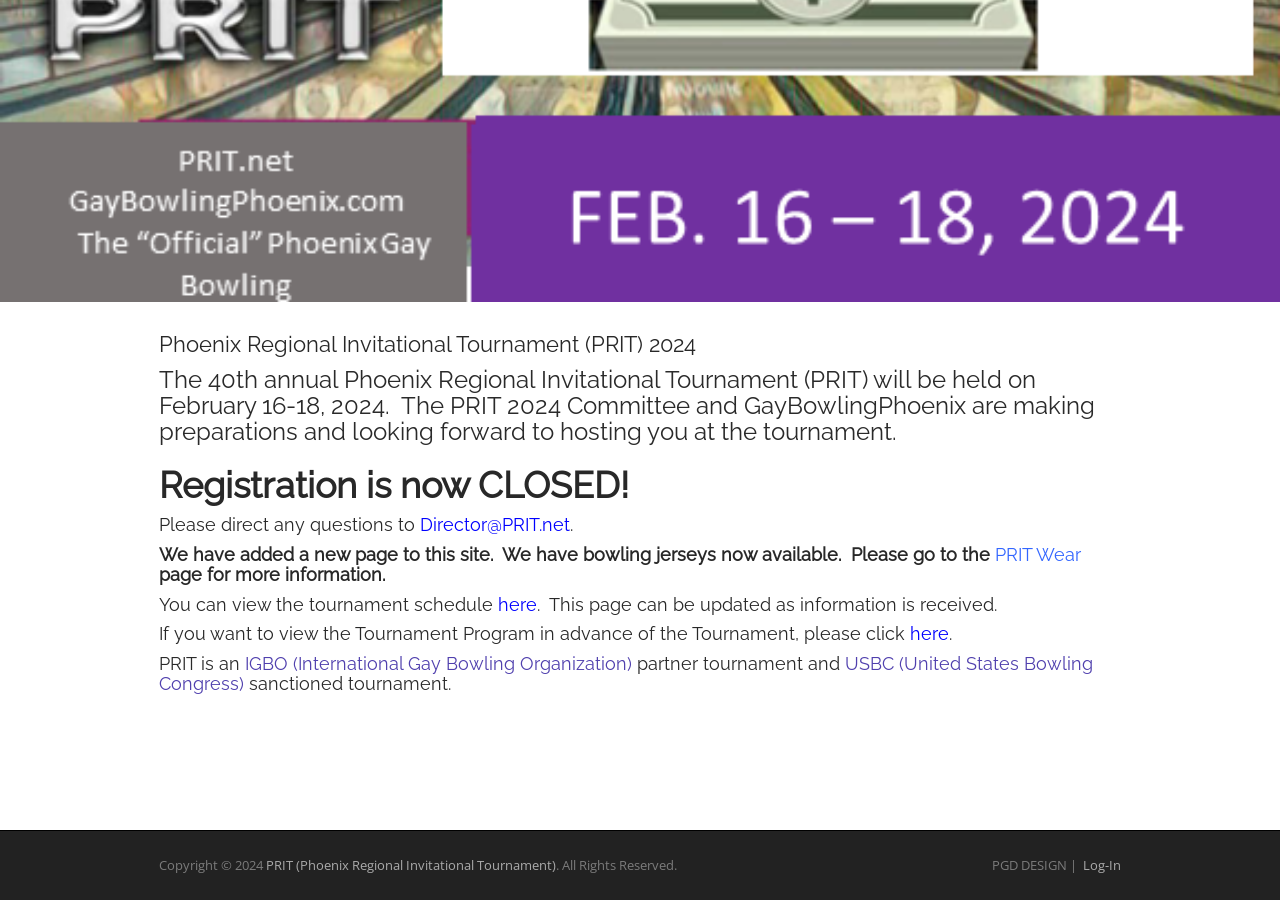Identify the bounding box coordinates for the UI element described by the following text: "here". Provide the coordinates as four float numbers between 0 and 1, in the format [left, top, right, bottom].

[0.389, 0.66, 0.42, 0.683]